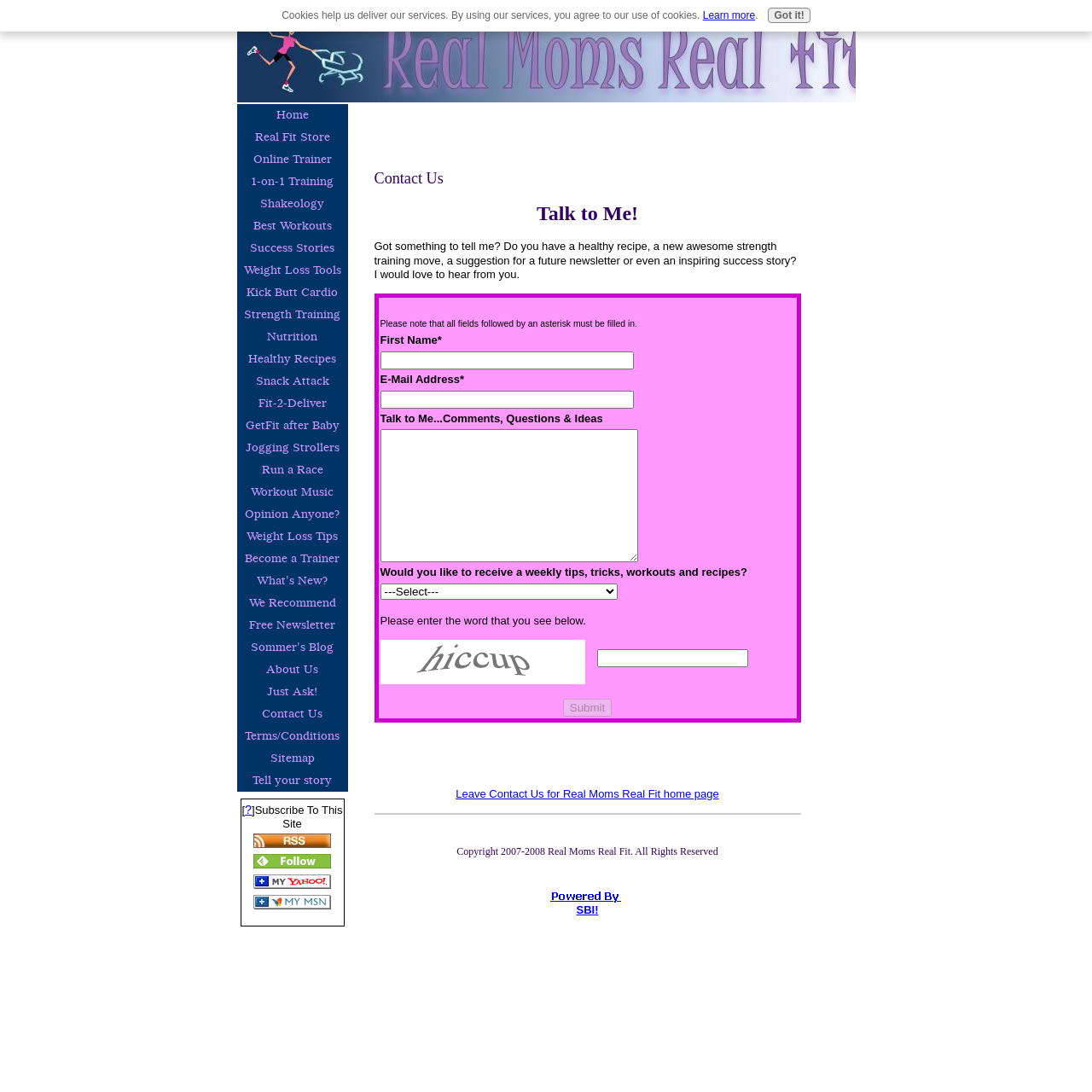Identify the bounding box coordinates of the section to be clicked to complete the task described by the following instruction: "Enter your first name". The coordinates should be four float numbers between 0 and 1, formatted as [left, top, right, bottom].

[0.348, 0.322, 0.58, 0.338]